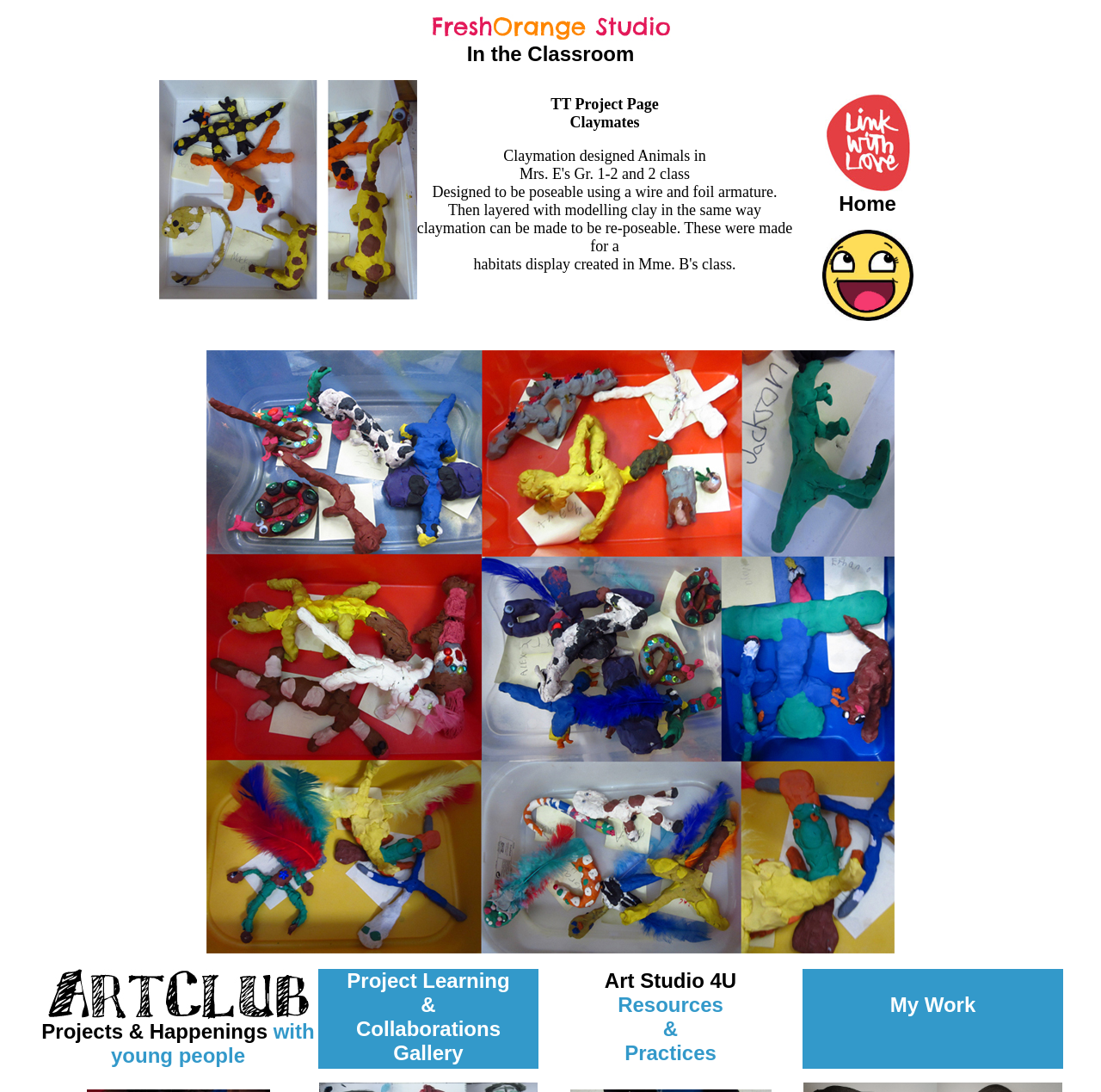How many links are there in the 'Home' table cell?
Using the image, give a concise answer in the form of a single word or short phrase.

3